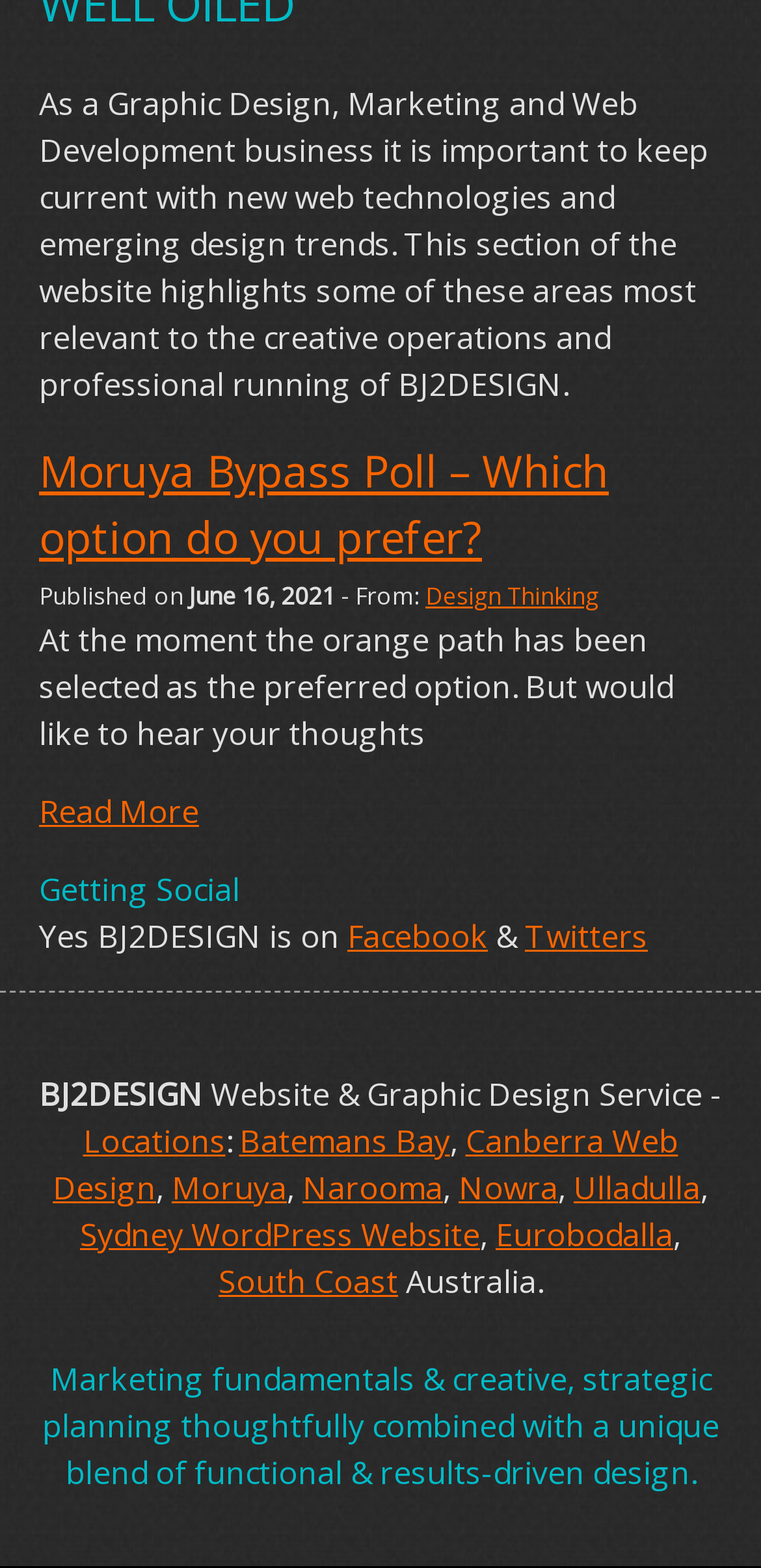What is the focus of BJ2DESIGN's design approach?
Look at the webpage screenshot and answer the question with a detailed explanation.

The text states 'Marketing fundamentals & creative, strategic planning thoughtfully combined with a unique blend of functional & results-driven design', which highlights the focus of BJ2DESIGN's design approach on functional and results-driven design.